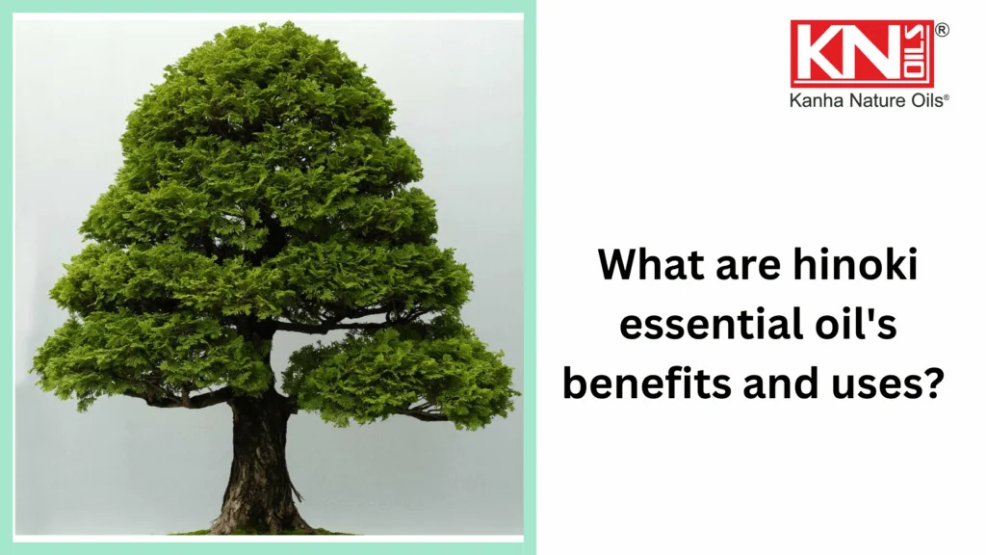What are some benefits attributed to hinoki essential oil?
Provide an in-depth answer to the question, covering all aspects.

The soft background shading around the tree enhances its lush greenery, drawing attention to the powerful qualities attributed to hinoki essential oil, such as relaxation, cleaning, and skin benefits, which suggests that hinoki essential oil has these benefits.